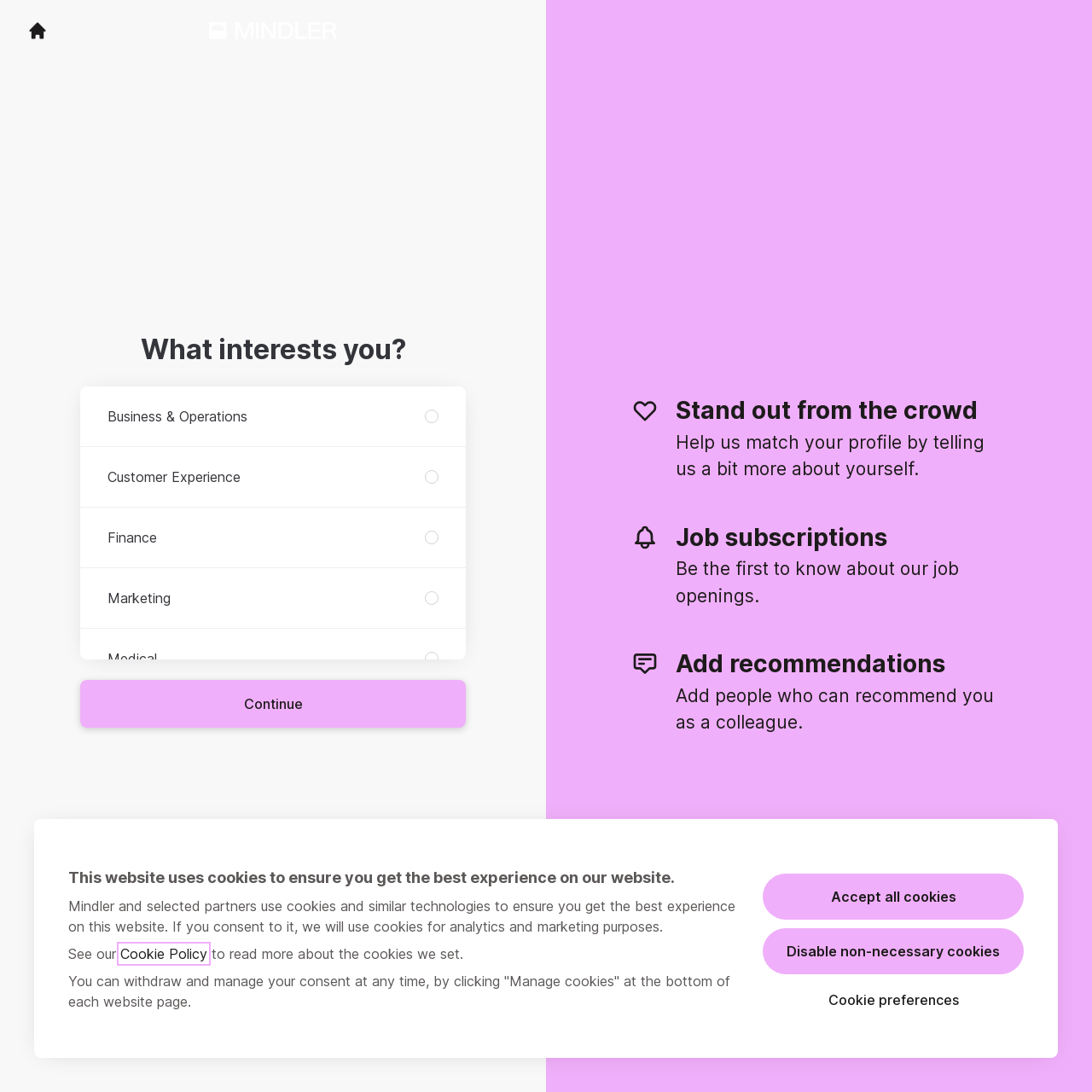Using the elements shown in the image, answer the question comprehensively: What is the topic of the section with the heading 'What interests you?'

The section with the heading 'What interests you?' contains a list of radio buttons with different job categories, such as Business & Operations, Customer Experience, Finance, and more. This section appears to be a part of a job matching or profiling process.